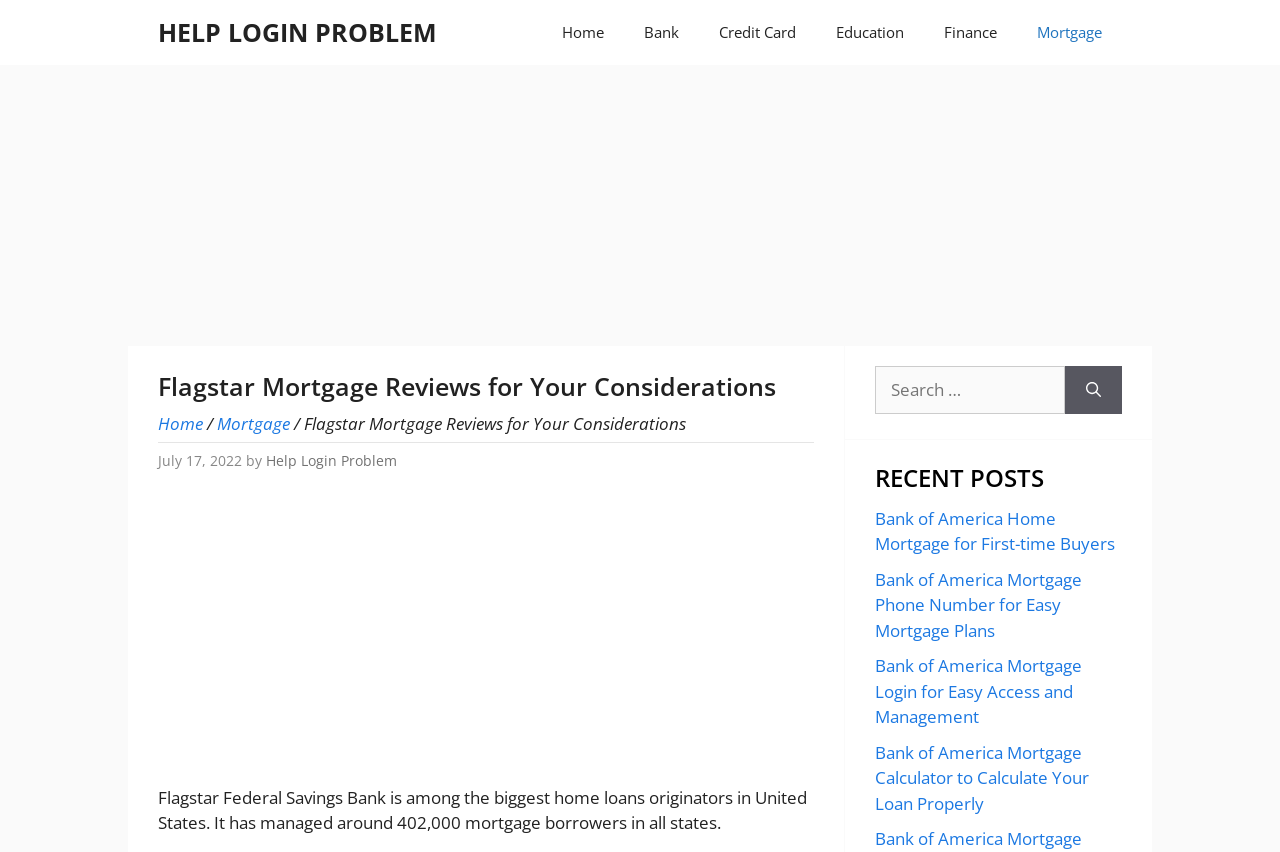Please identify the coordinates of the bounding box for the clickable region that will accomplish this instruction: "Click on the 'Bank of America Home Mortgage for First-time Buyers' link".

[0.683, 0.594, 0.871, 0.651]